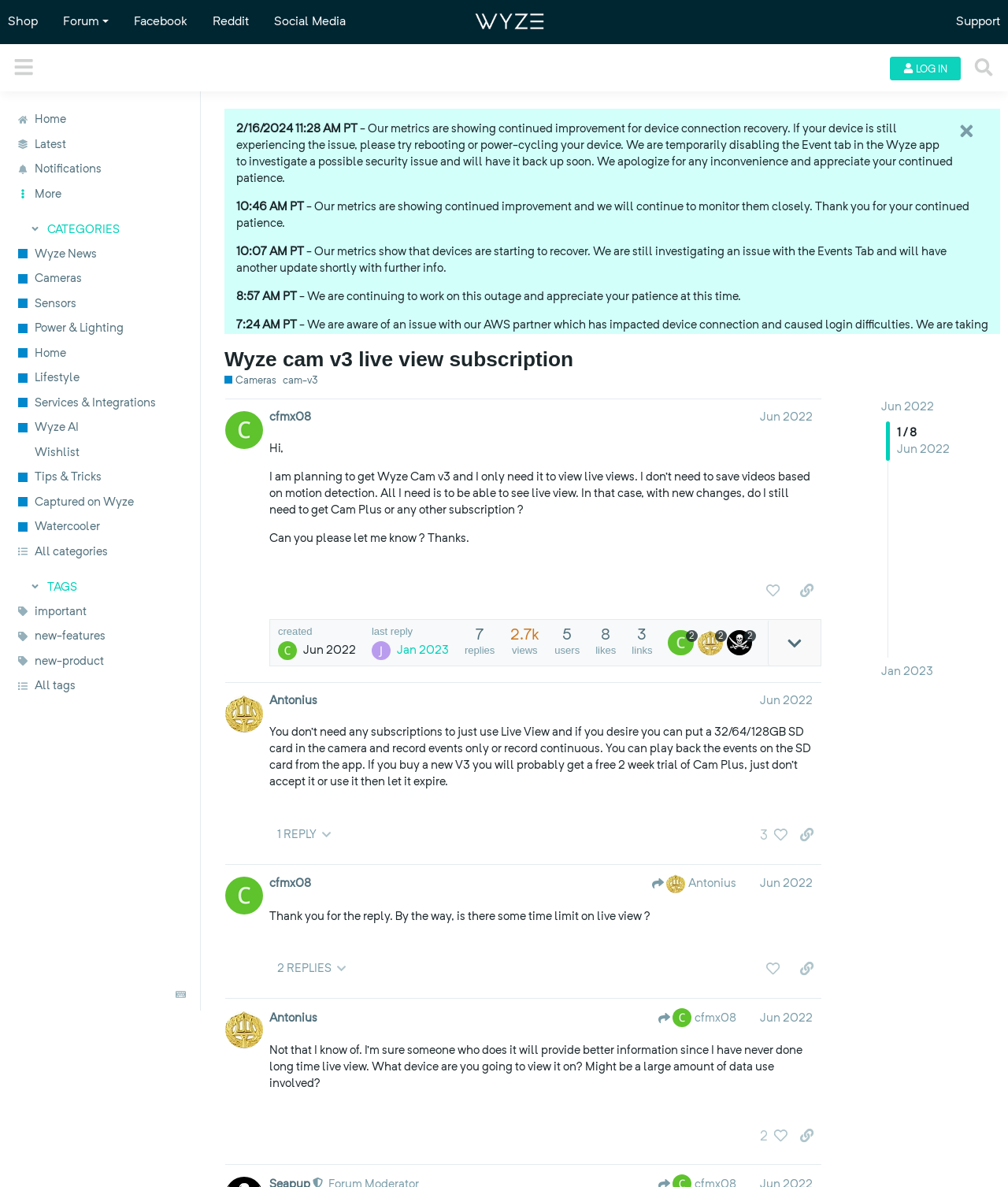Extract the main heading text from the webpage.

Wyze cam v3 live view subscription